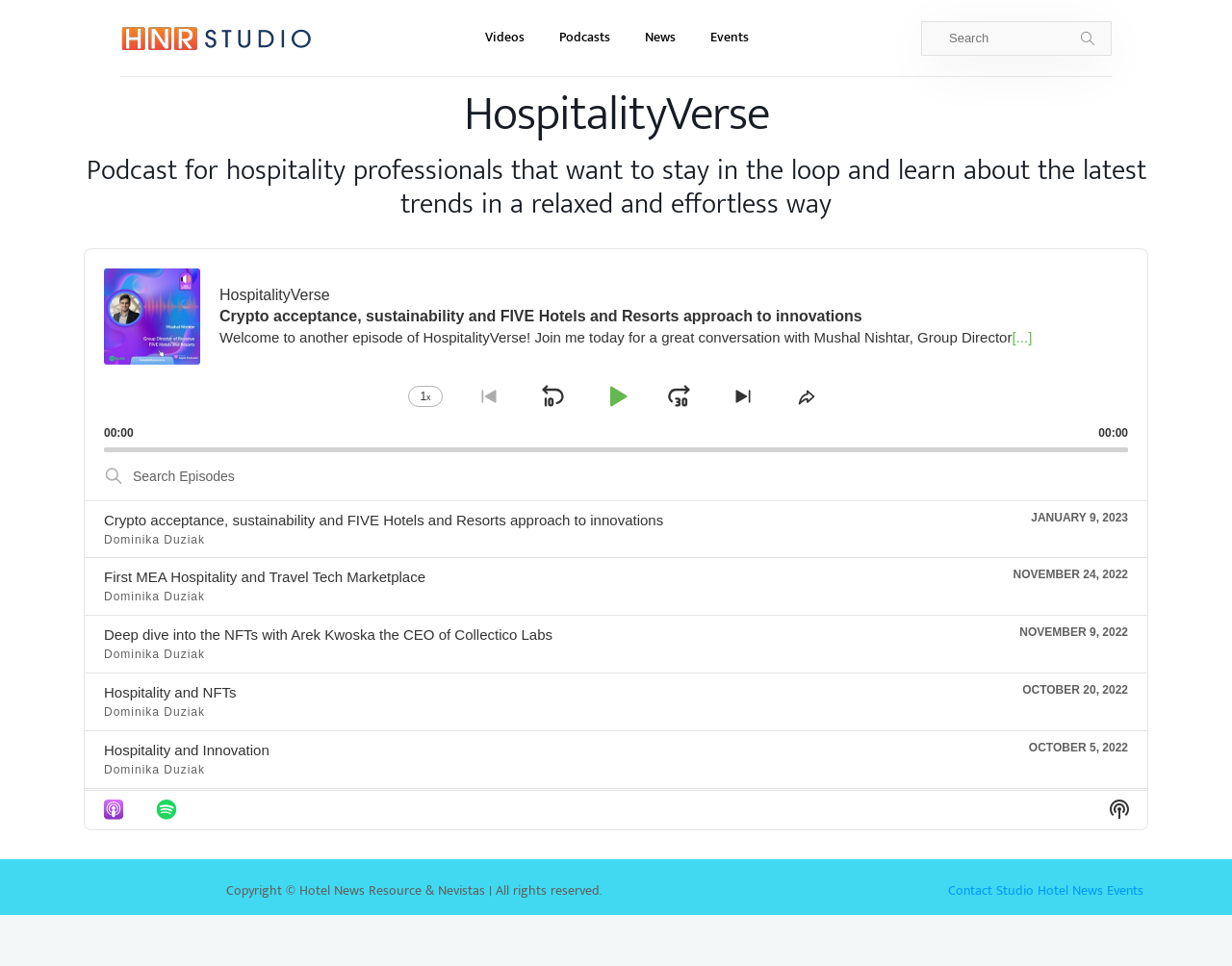Please locate the clickable area by providing the bounding box coordinates to follow this instruction: "Play the audio".

[0.069, 0.258, 0.931, 0.311]